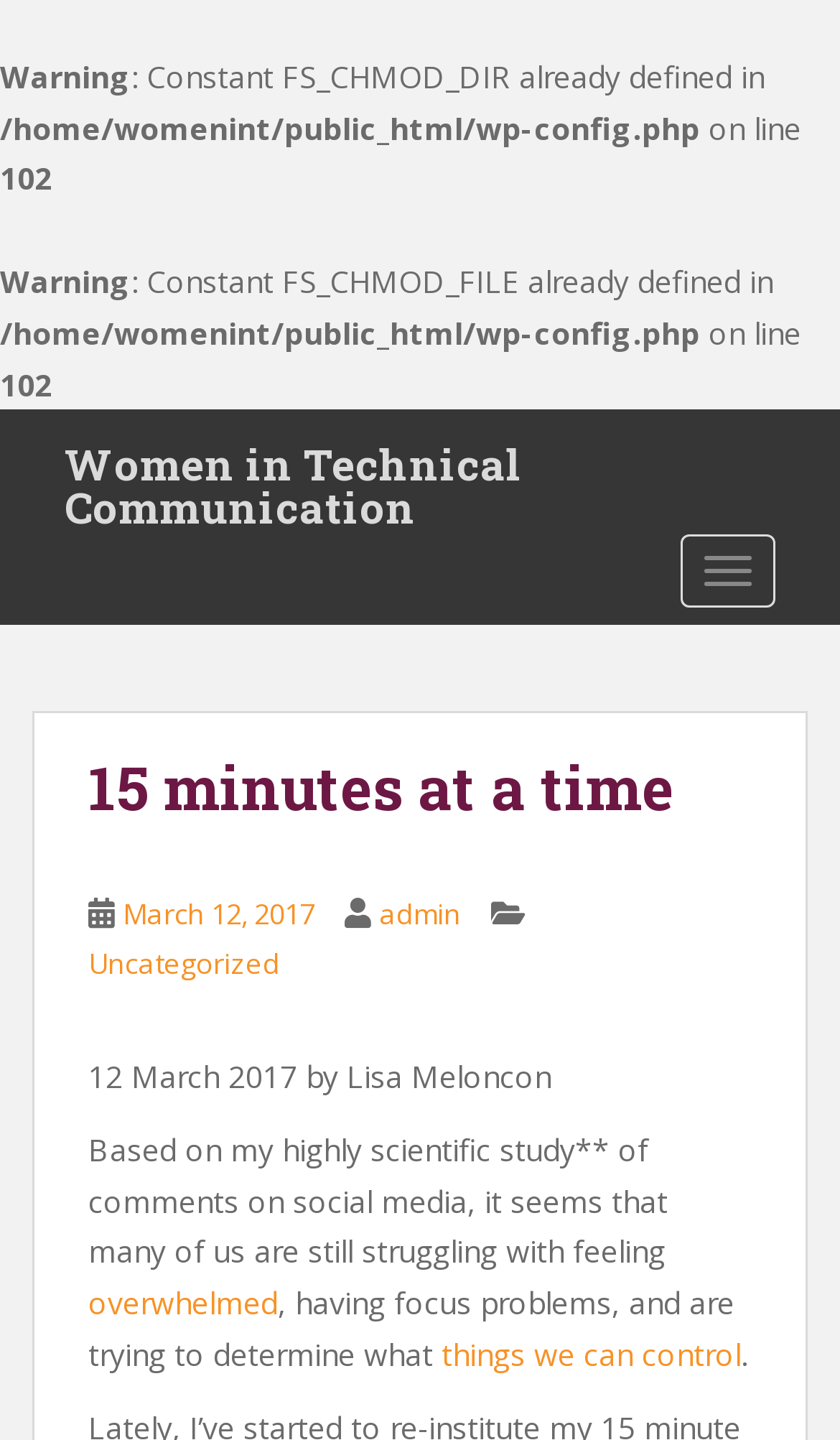What is the topic of the blog post?
Provide a one-word or short-phrase answer based on the image.

Feeling overwhelmed